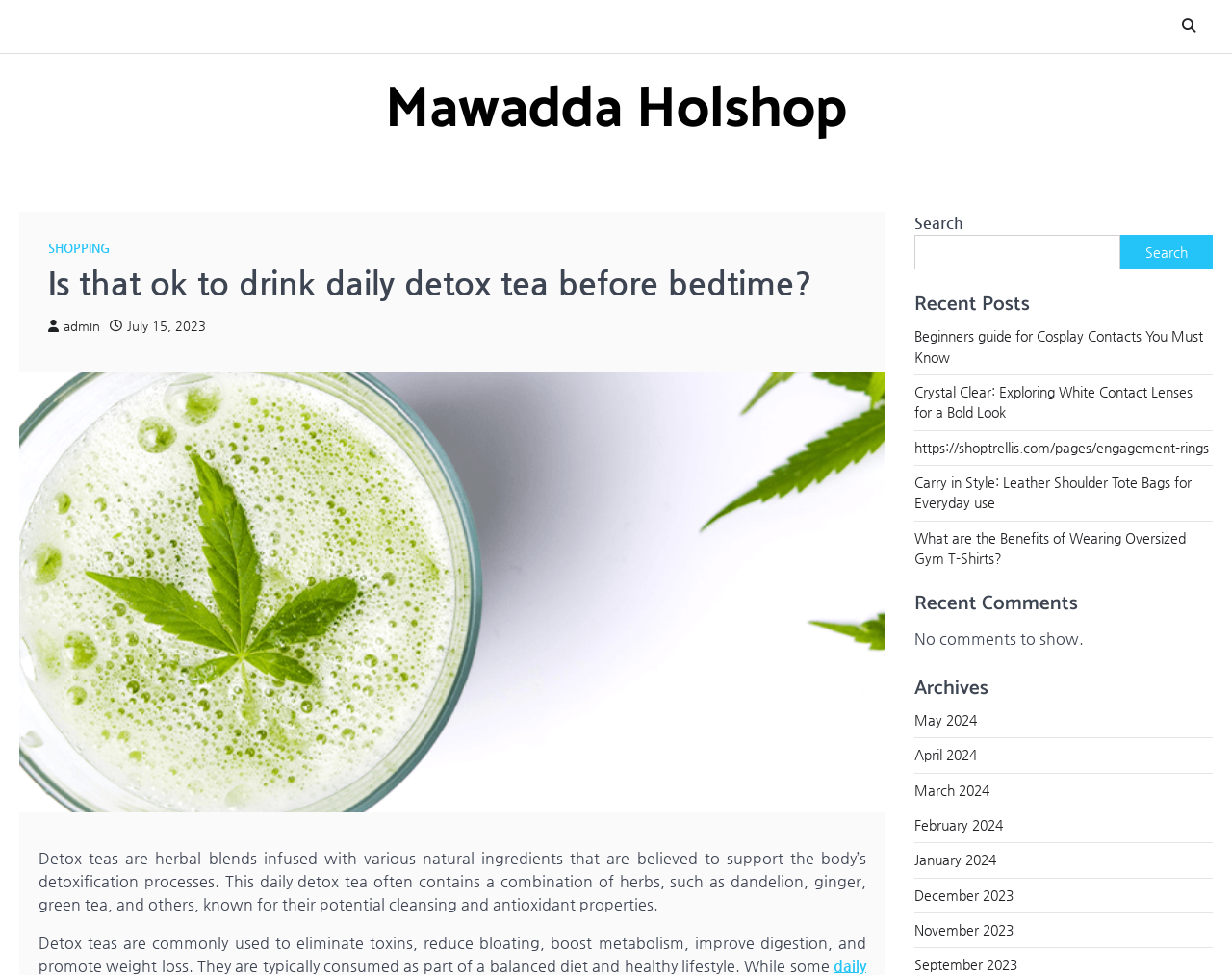Is there a search function on the webpage?
Give a one-word or short phrase answer based on the image.

Yes